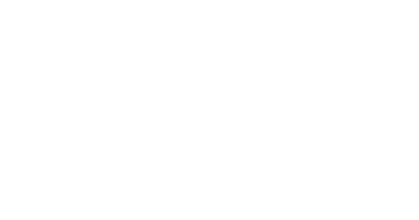Please study the image and answer the question comprehensively:
What type of content is this image part of?

The caption suggests that the image is part of a promotional or informational content segment, likely aimed at viewers interested in improving their productivity through digital tools, as it is featured in a 'WHAT THE TECH? App of the Day' segment.